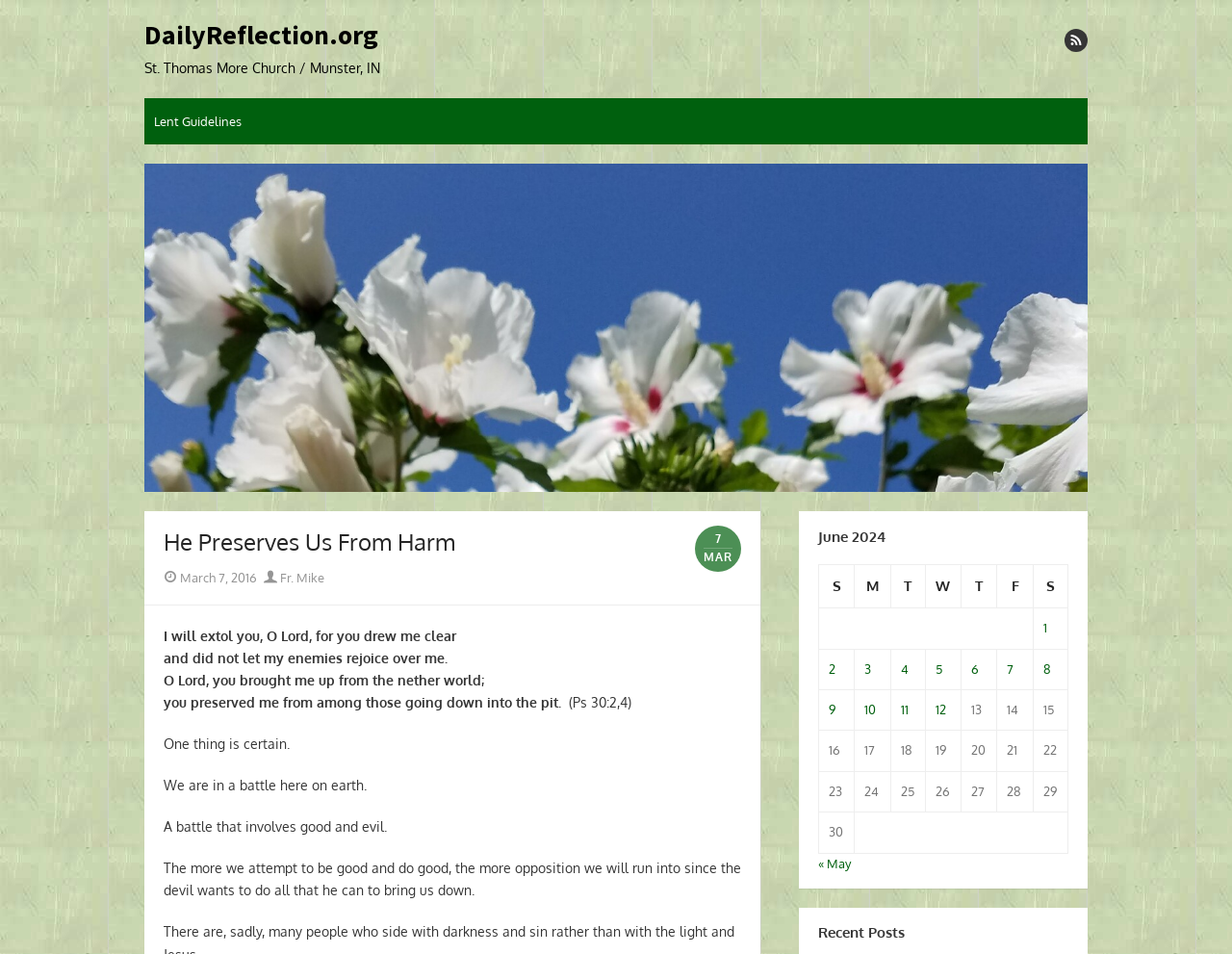Please locate and retrieve the main header text of the webpage.

He Preserves Us From Harm